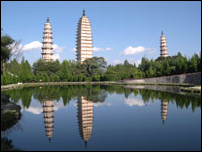Elaborate on the elements present in the image.

This serene image showcases a picturesque landscape featuring four prominent pagodas, known for their elegant architecture and cultural significance. The pagodas rise majestically against a bright blue sky, their reflections perfectly mirrored in the calm waters of a nearby pond. Lush greenery surrounds the area, enhancing the tranquil atmosphere and inviting visitors to appreciate the harmonious blend of nature and historical structures. The scene captures a moment of peaceful solitude, making it an ideal destination for those seeking a respite from the hustle and bustle of modern life.